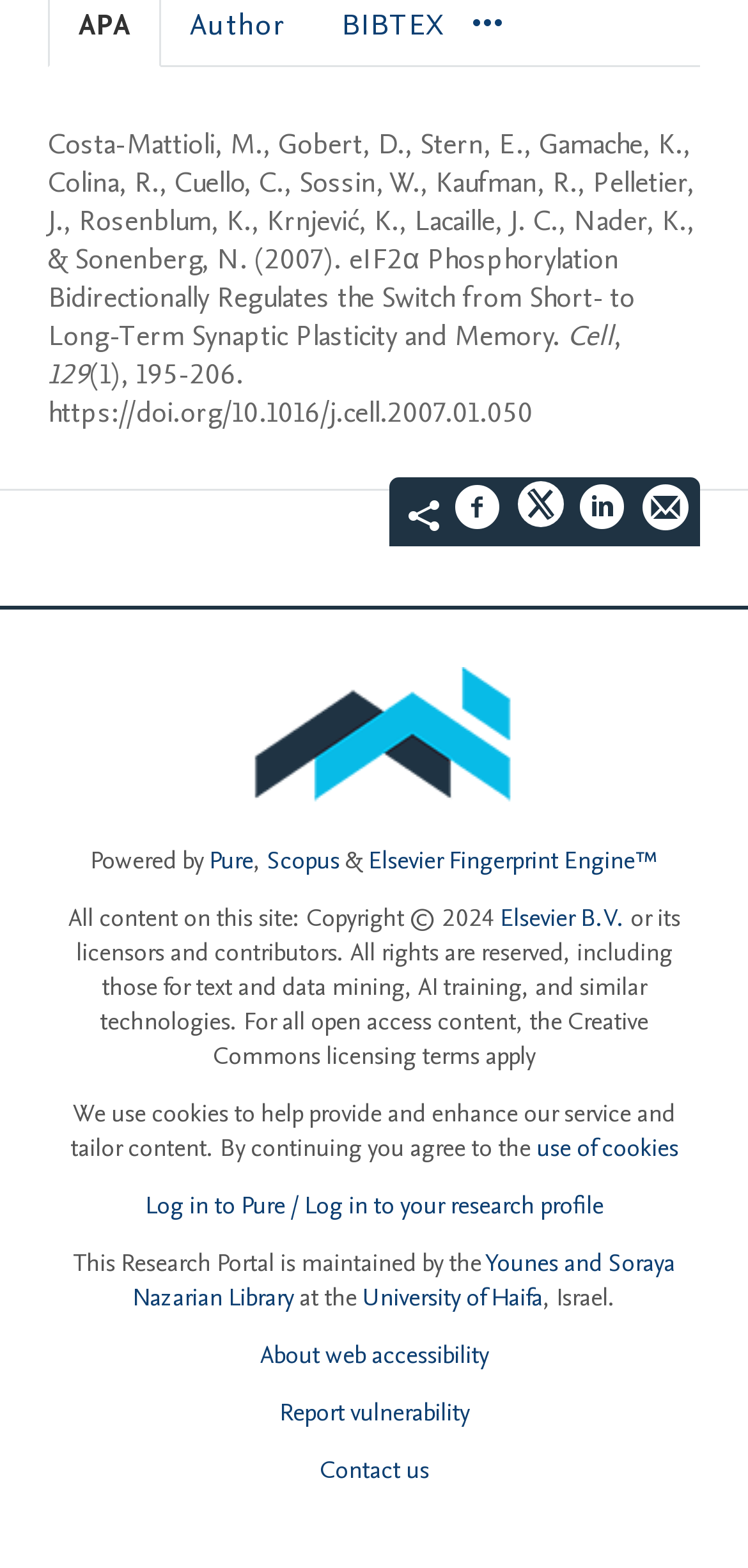From the webpage screenshot, predict the bounding box of the UI element that matches this description: "Younes and Soraya Nazarian Library".

[0.177, 0.794, 0.903, 0.838]